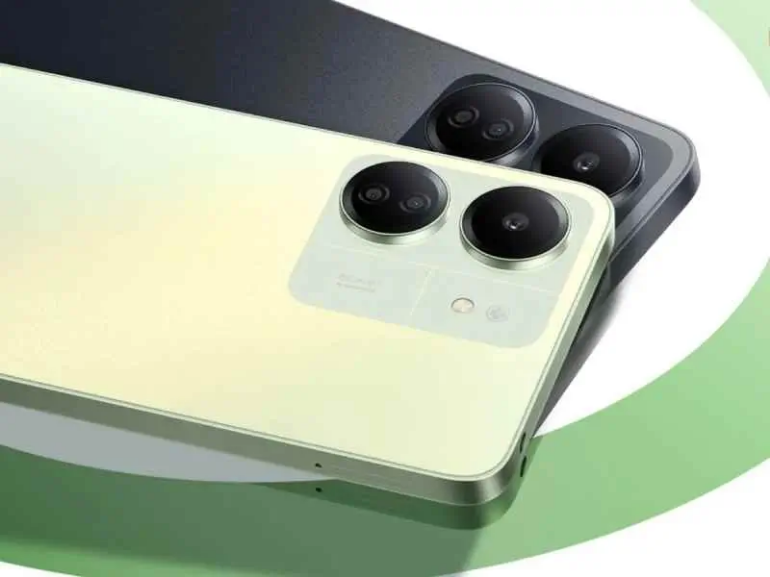Offer a comprehensive description of the image.

The image showcases the Redmi 13C, an upcoming Android smartphone priced around $100, which is set to launch soon in India. The phone's sleek design features two color variants, with one device in a light greenish hue and another in a darker shade, highlighting its modern aesthetics. The rear of the smartphones displays a dual-camera setup, designed to enhance photographic capabilities, along with a subtle branding element. With its expected launch under the name 13C, this smartphone also carries the moniker of POCO C65, promising an affordable option in the Android market. The Redmi 13C aims to cater to budget-conscious consumers while delivering notable specifications and stylish design.